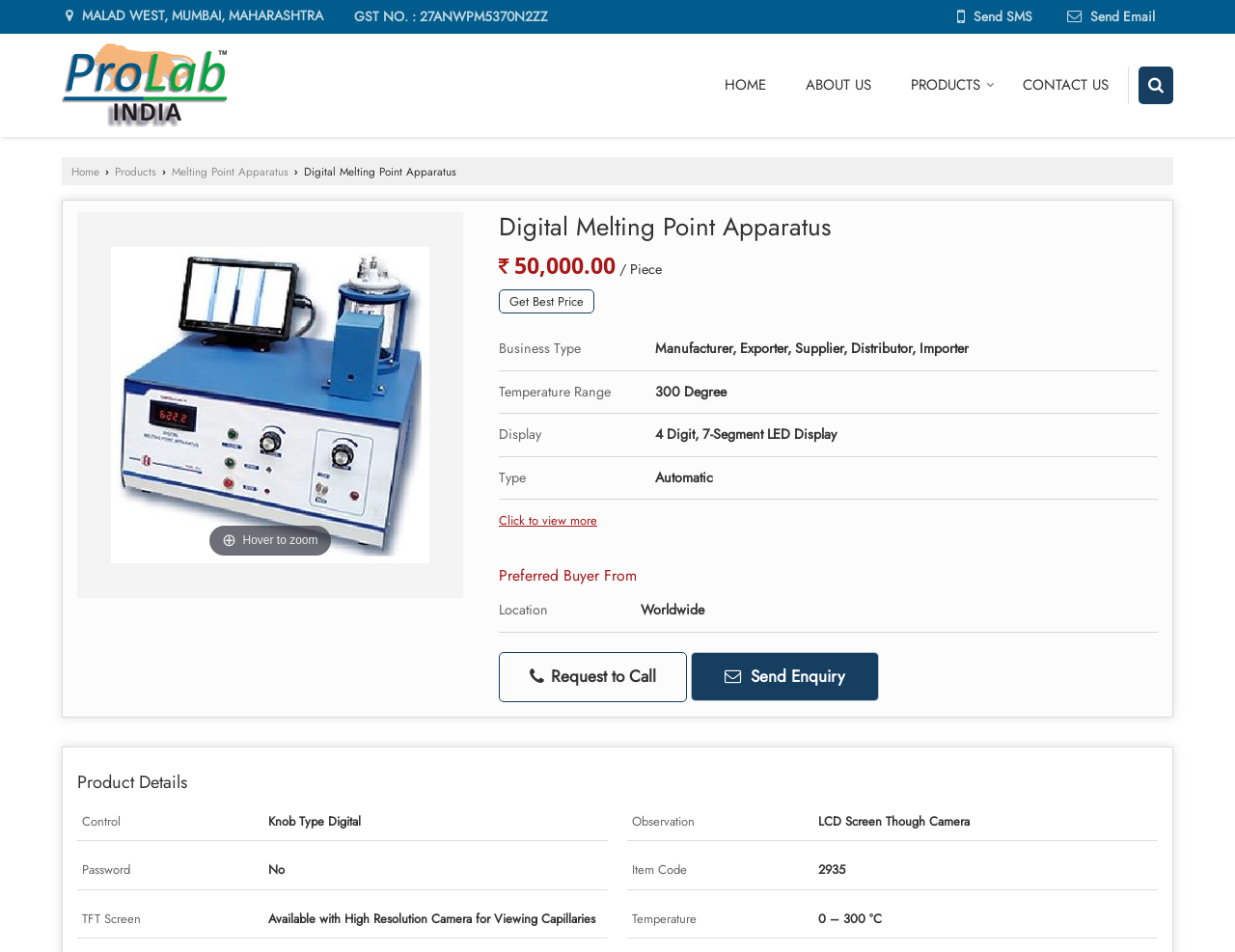Reply to the question with a single word or phrase:
What is the price of the Digital Melting Point Apparatus?

50,000.00 / Piece